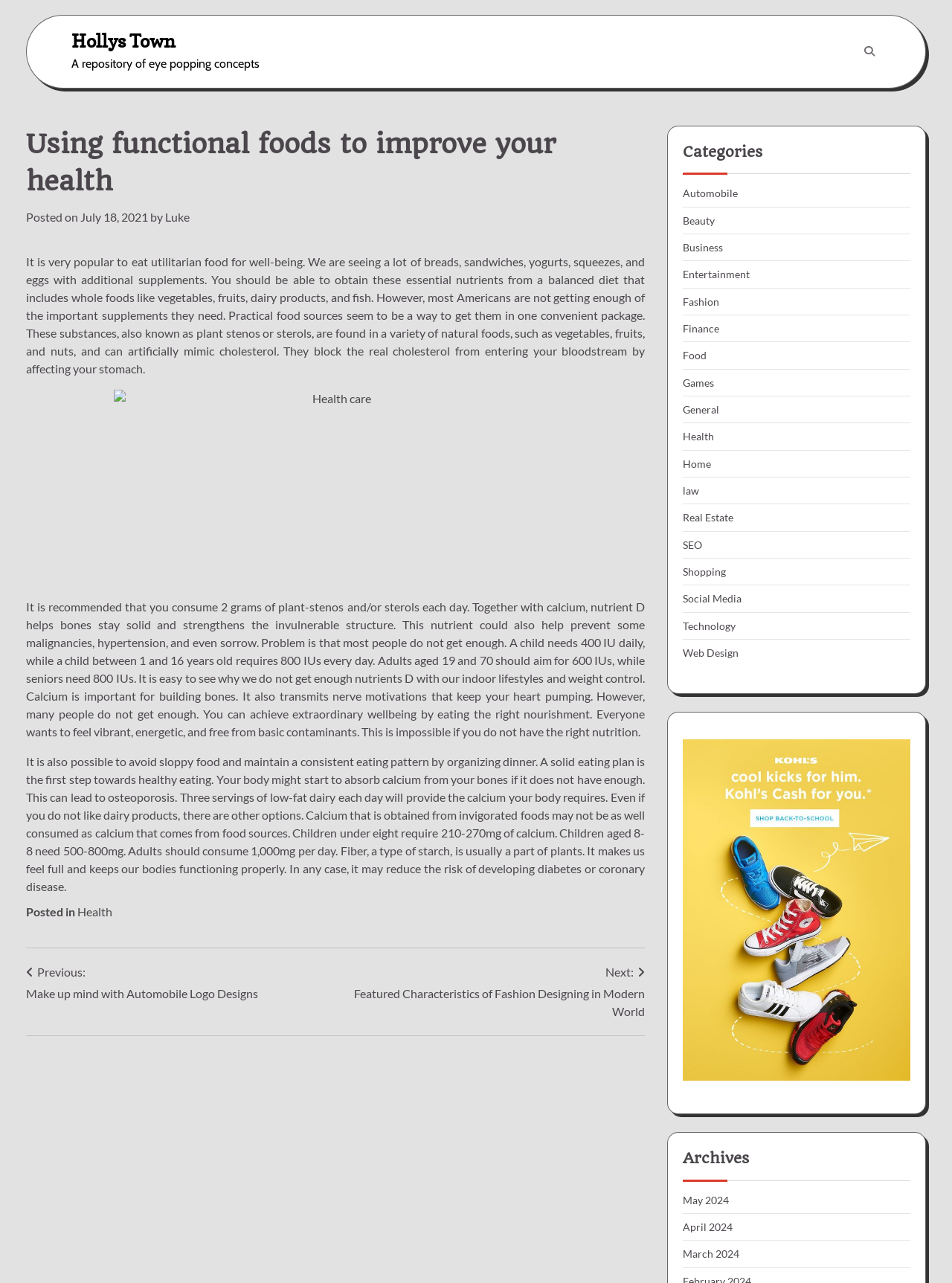Predict the bounding box of the UI element based on this description: "July 18, 2021August 20, 2021".

[0.084, 0.164, 0.155, 0.175]